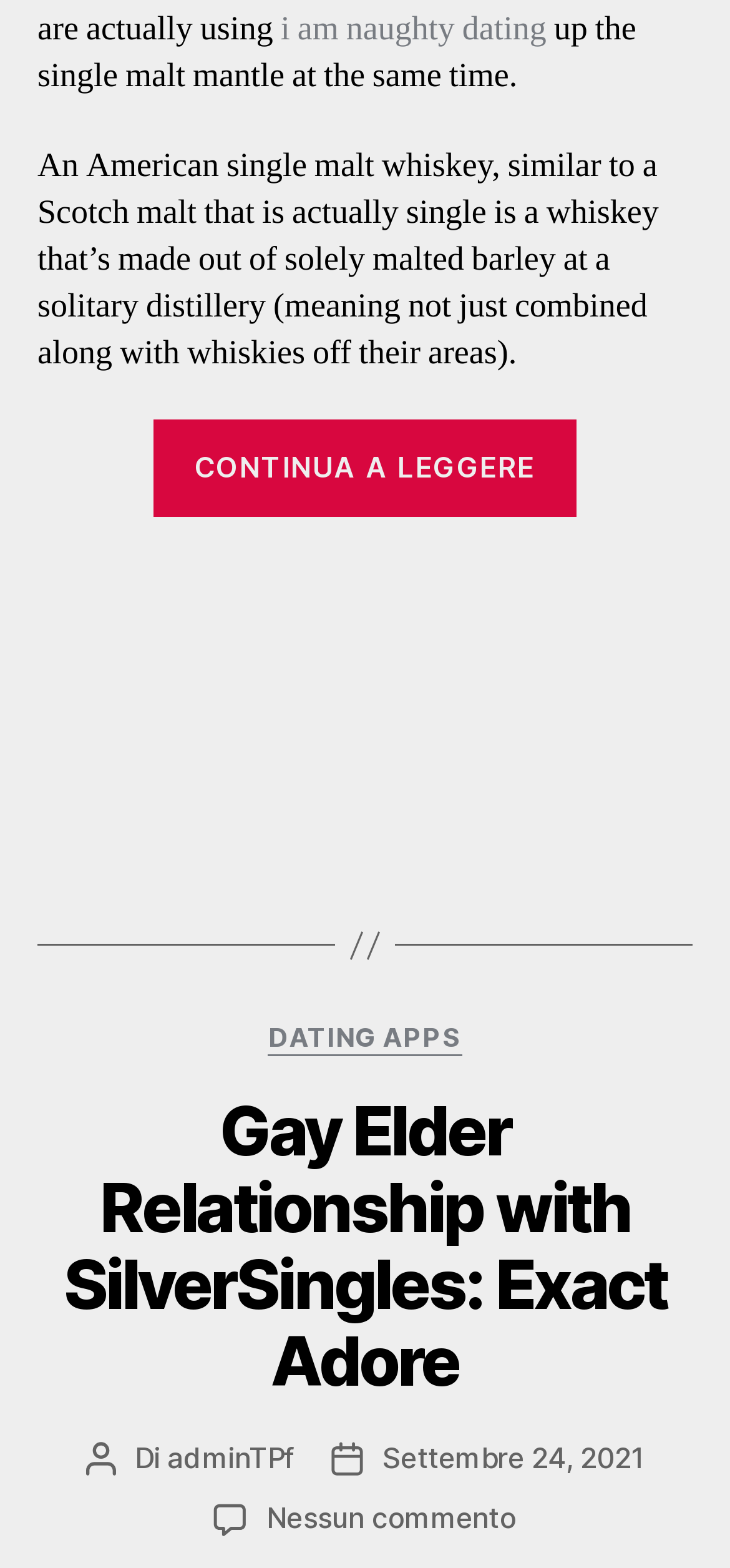Use one word or a short phrase to answer the question provided: 
Who is the author of the article?

adminTPf